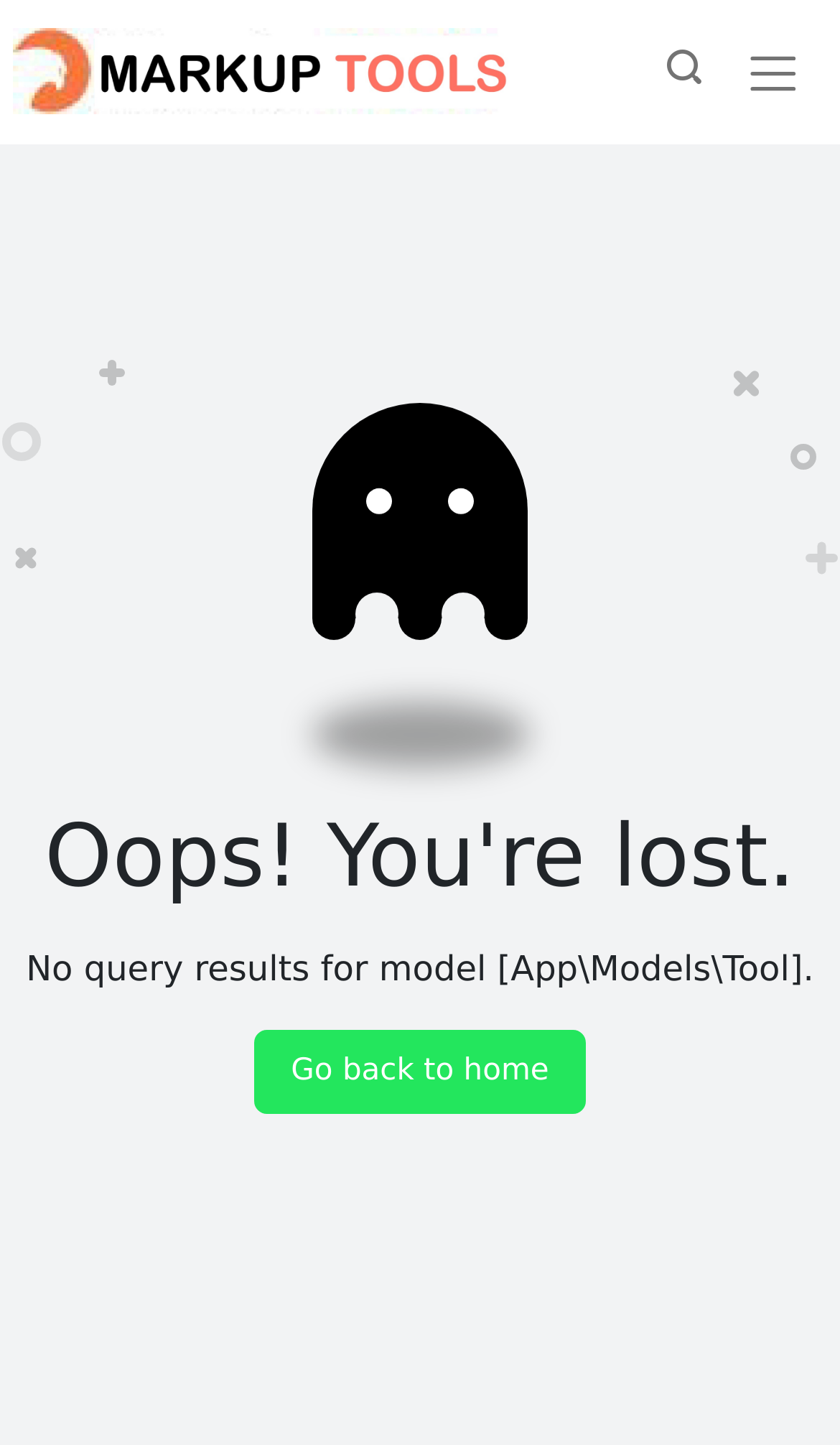Provide a brief response in the form of a single word or phrase:
Is there a search button?

Yes